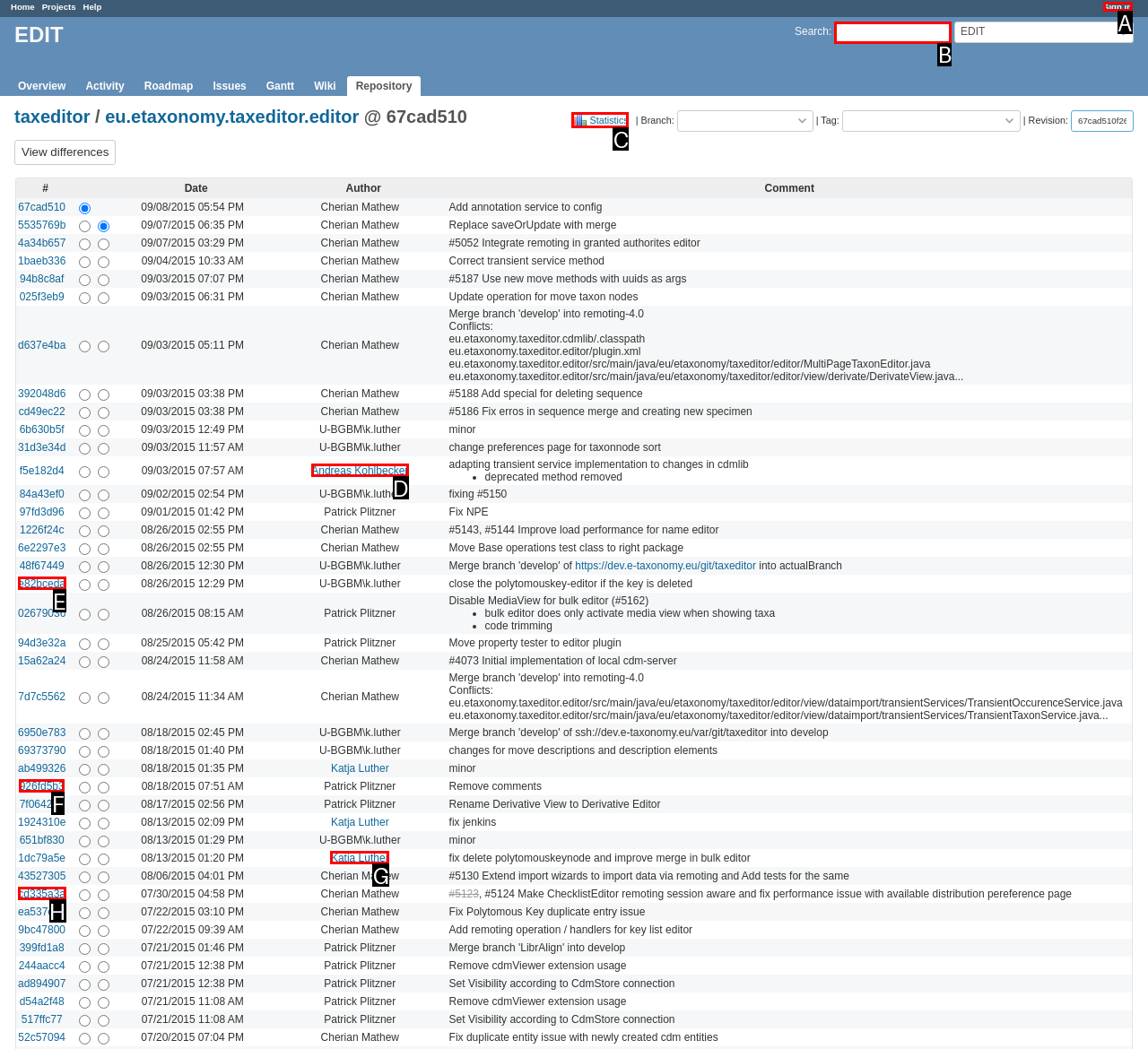Select the HTML element that should be clicked to accomplish the task: Book a truth and clarity session Reply with the corresponding letter of the option.

None